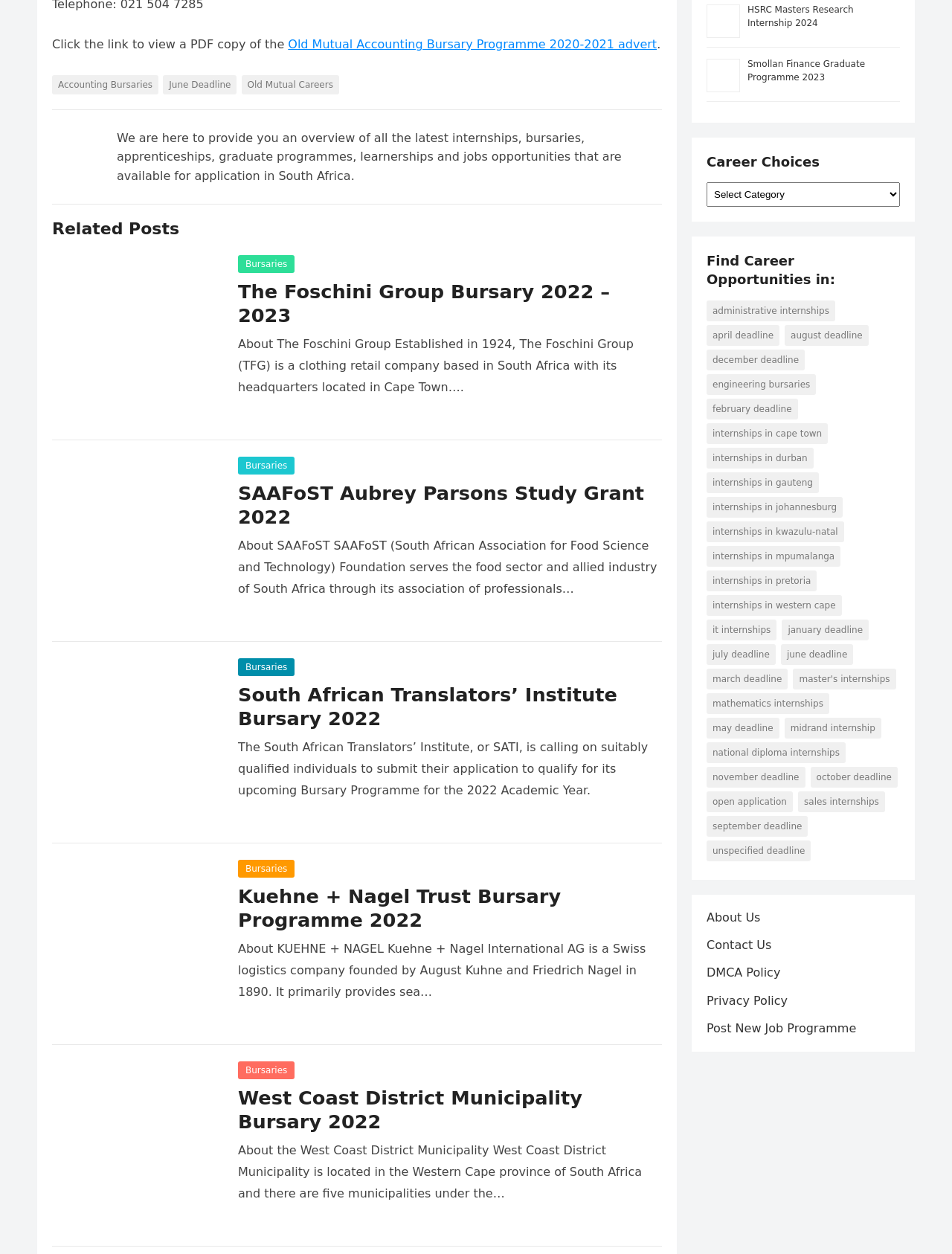Please answer the following query using a single word or phrase: 
What is the name of the bursary programme offered by Old Mutual?

Old Mutual Accounting Bursary Programme